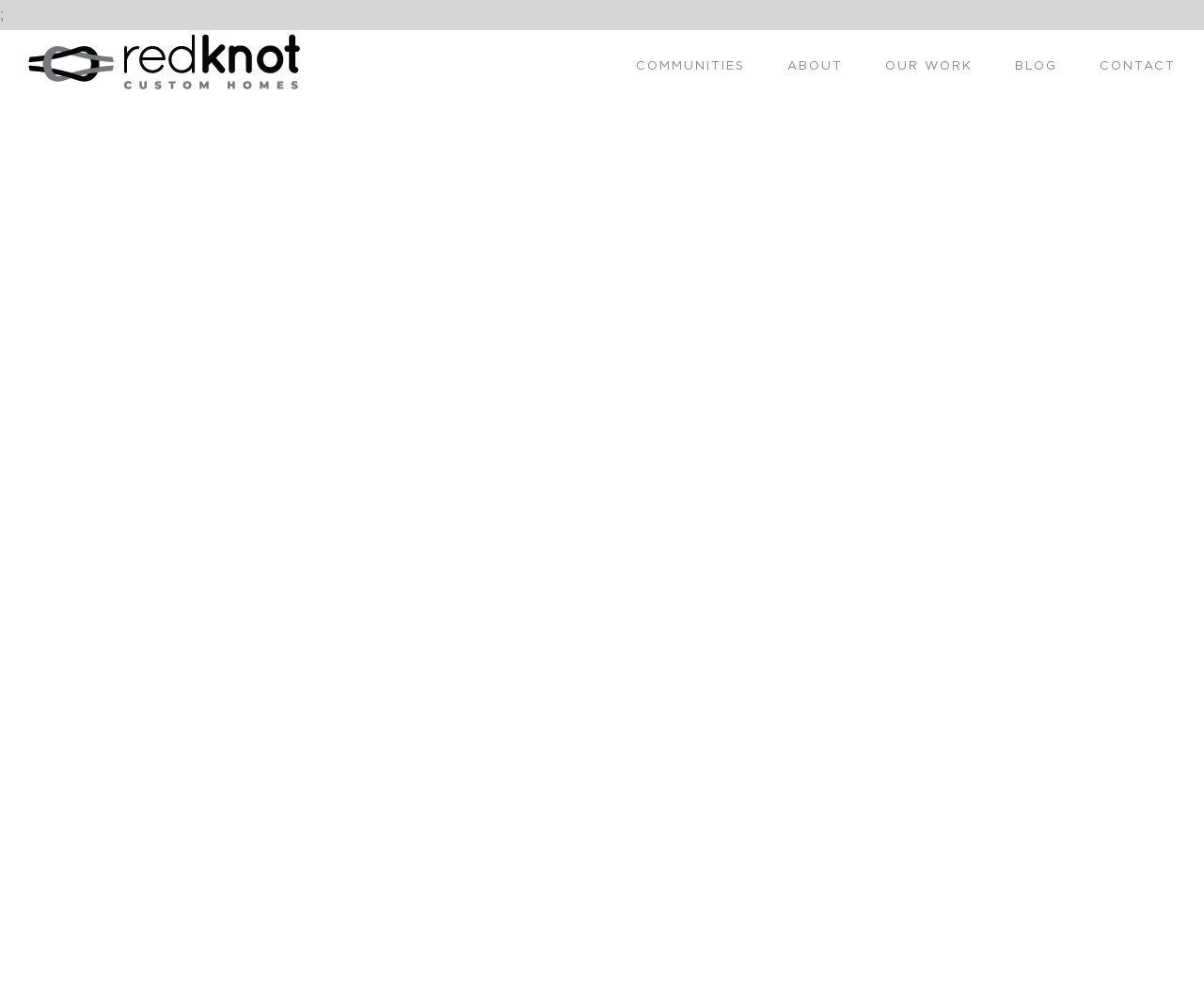Specify the bounding box coordinates (top-left x, top-left y, bottom-right x, bottom-right y) of the UI element in the screenshot that matches this description: OUR WORK

[0.735, 0.015, 0.808, 0.117]